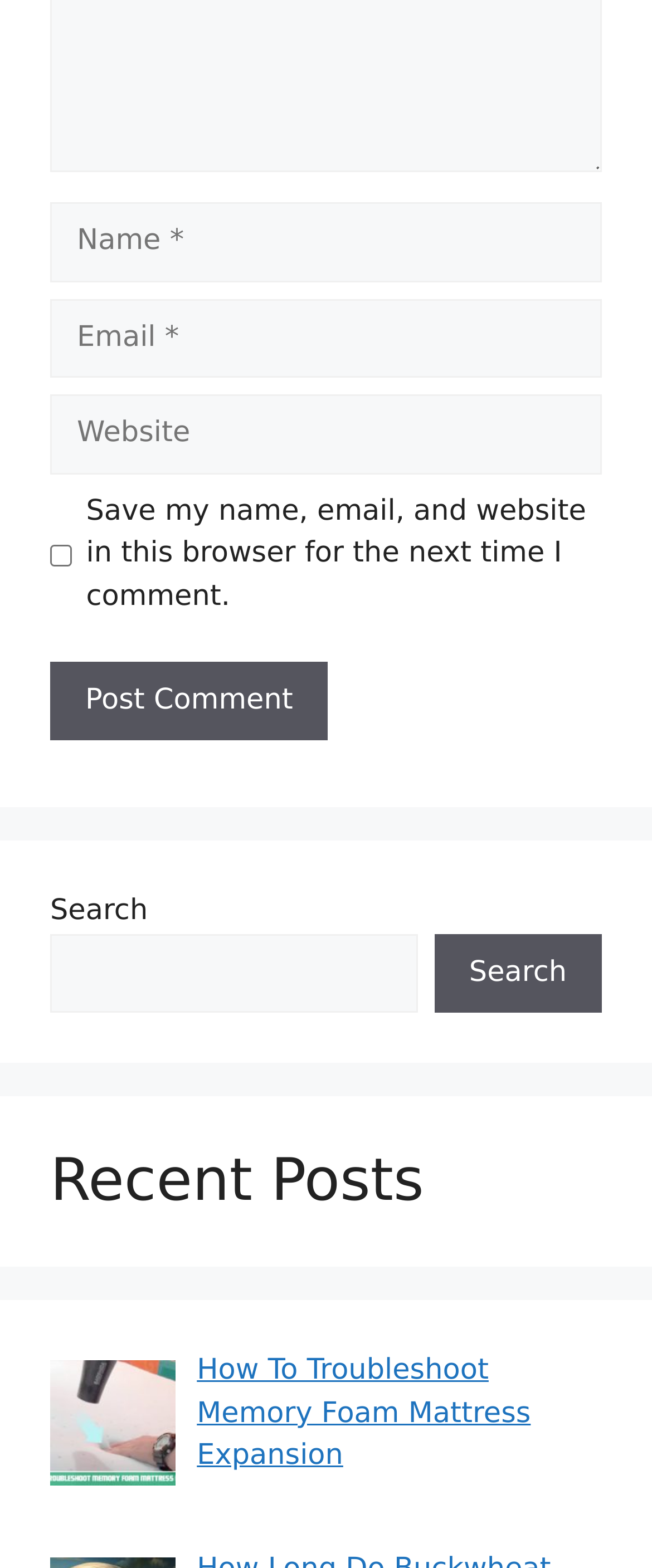What is the title of the section below the search bar?
Kindly offer a detailed explanation using the data available in the image.

The section below the search bar has a heading element with the text 'Recent Posts', which indicates that it is a section showcasing recent posts or articles.